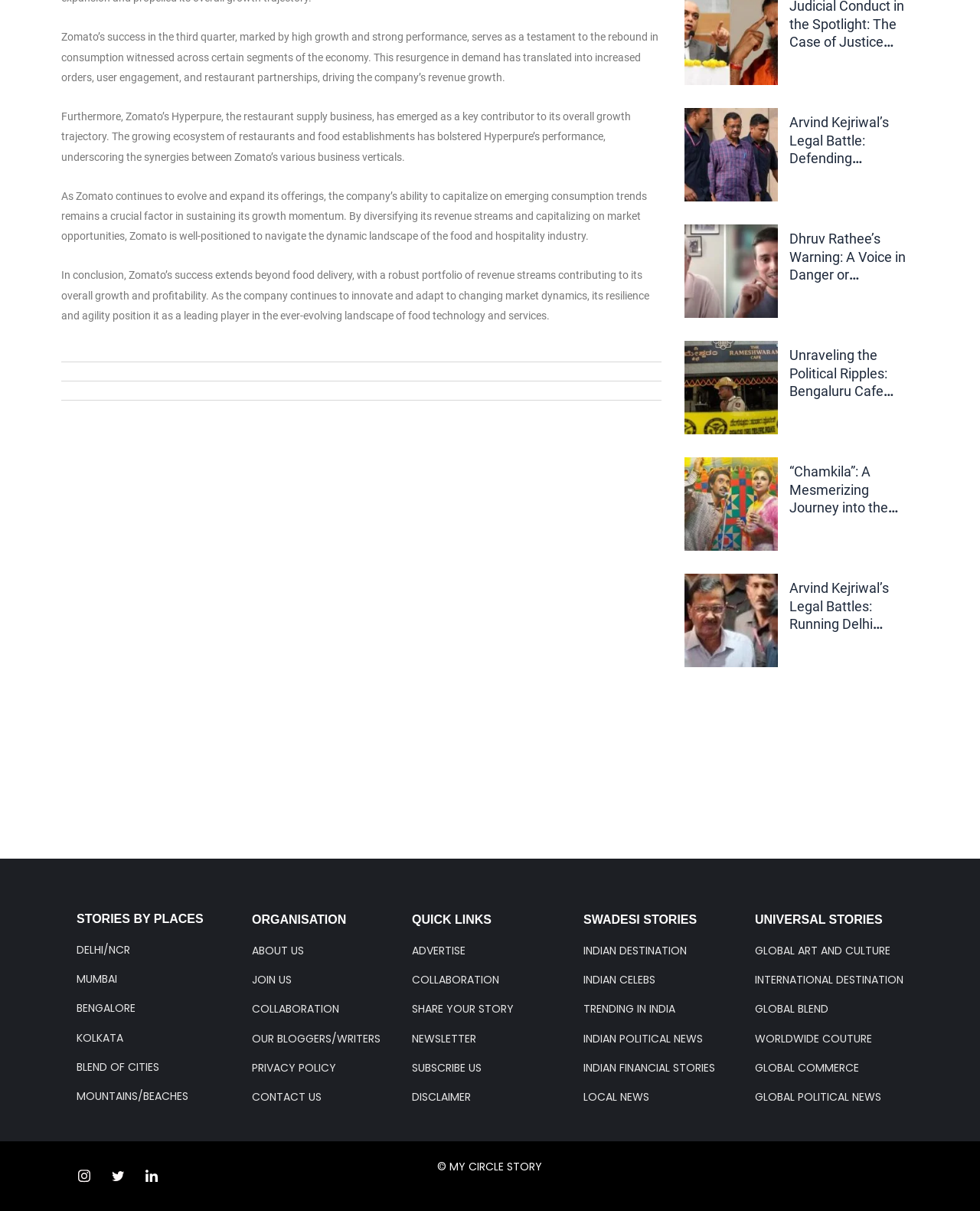Please examine the image and provide a detailed answer to the question: How many links are there under 'STORIES BY PLACES'?

Under the heading 'STORIES BY PLACES', there are 6 links: DELHI/NCR, MUMBAI, BENGALORE, KOLKATA, BLEND OF CITIES, and MOUNTAINS/BEACHES.